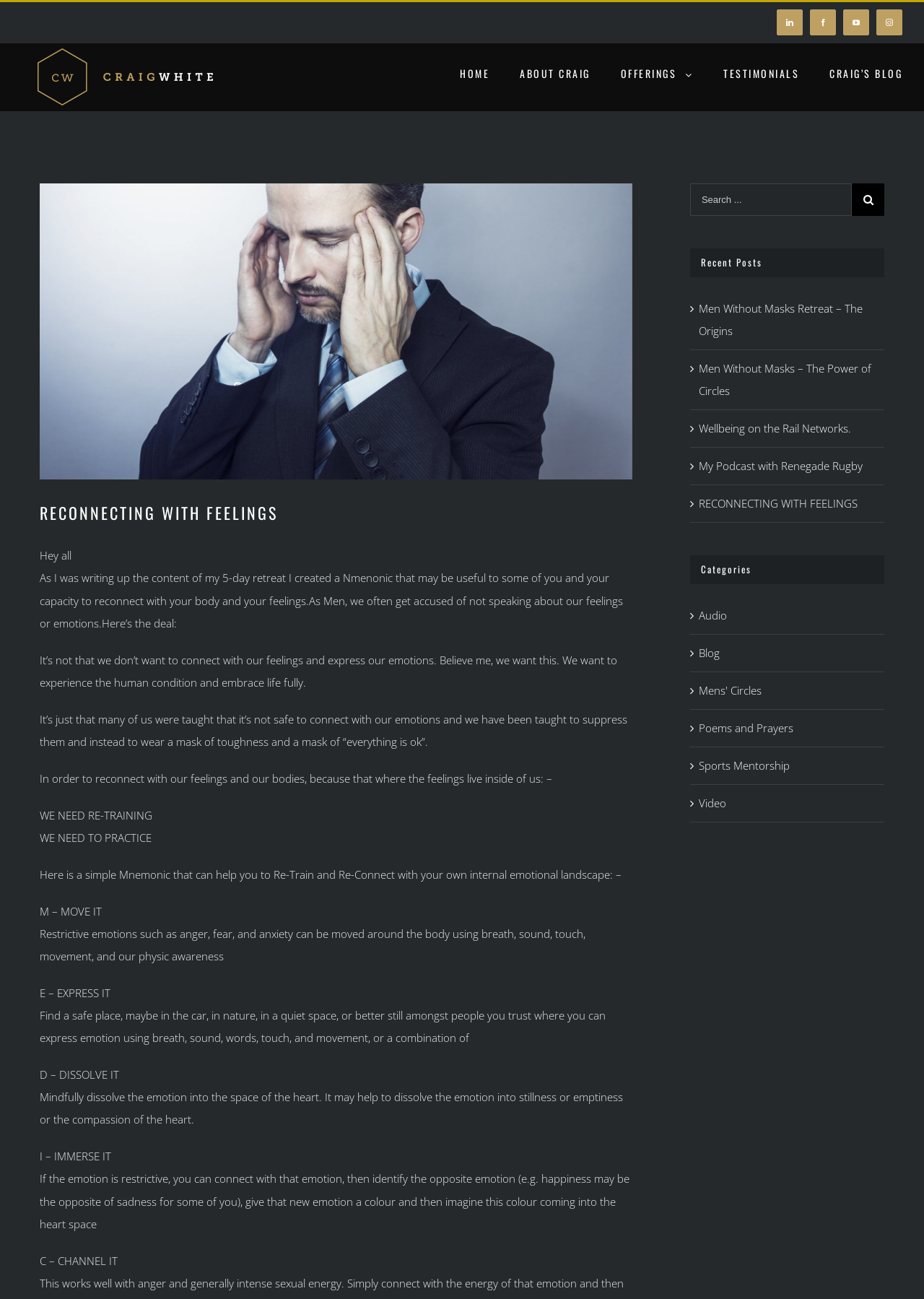Mark the bounding box of the element that matches the following description: "RECONNECTING WITH FEELINGS".

[0.756, 0.382, 0.928, 0.393]